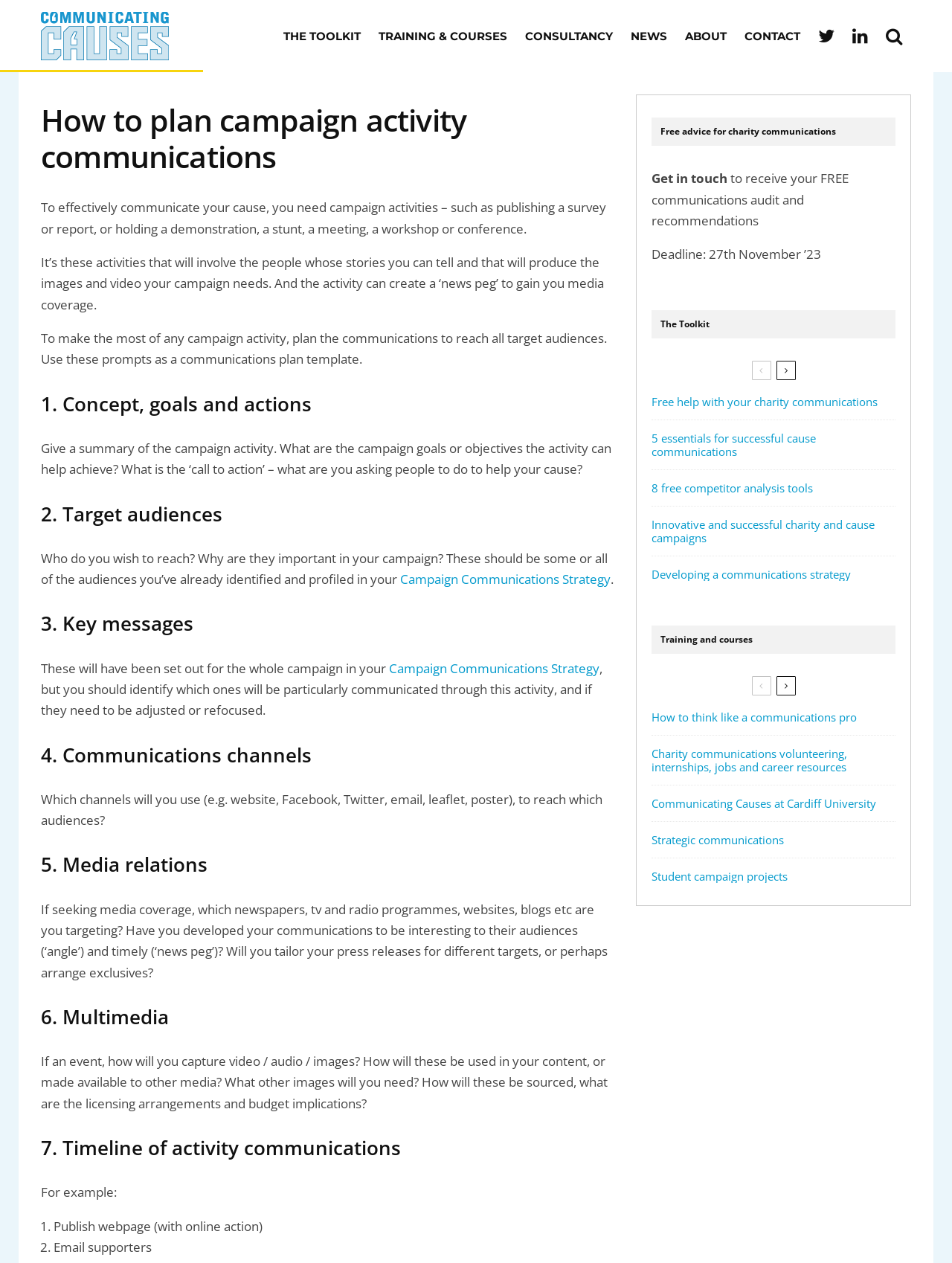How many sections are there in the campaign activity communications plan template?
Look at the screenshot and respond with a single word or phrase.

7